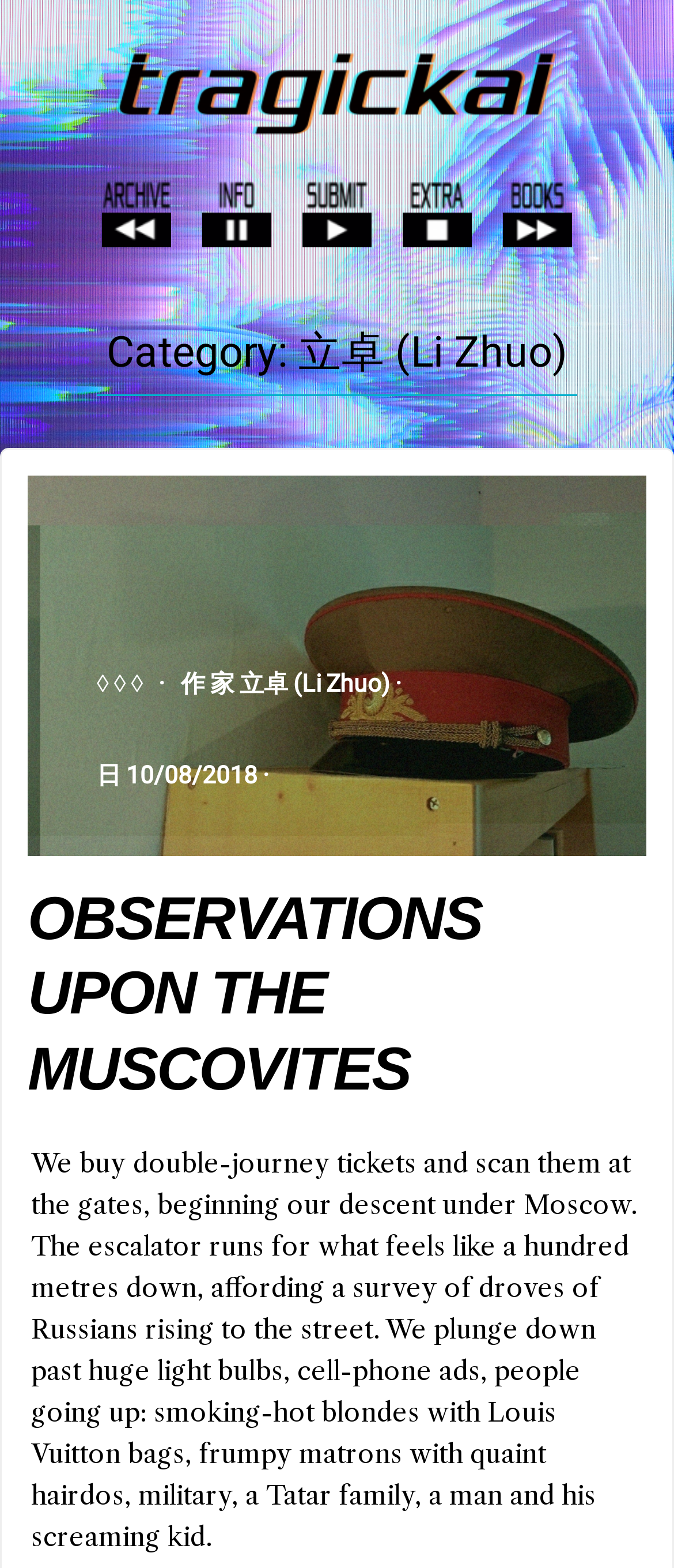What is the category of the current article?
We need a detailed and exhaustive answer to the question. Please elaborate.

The category is specified in the heading element 'Category: 立卓 (Li Zhuo)' which is a child of the HeaderAsNonLandmark element.